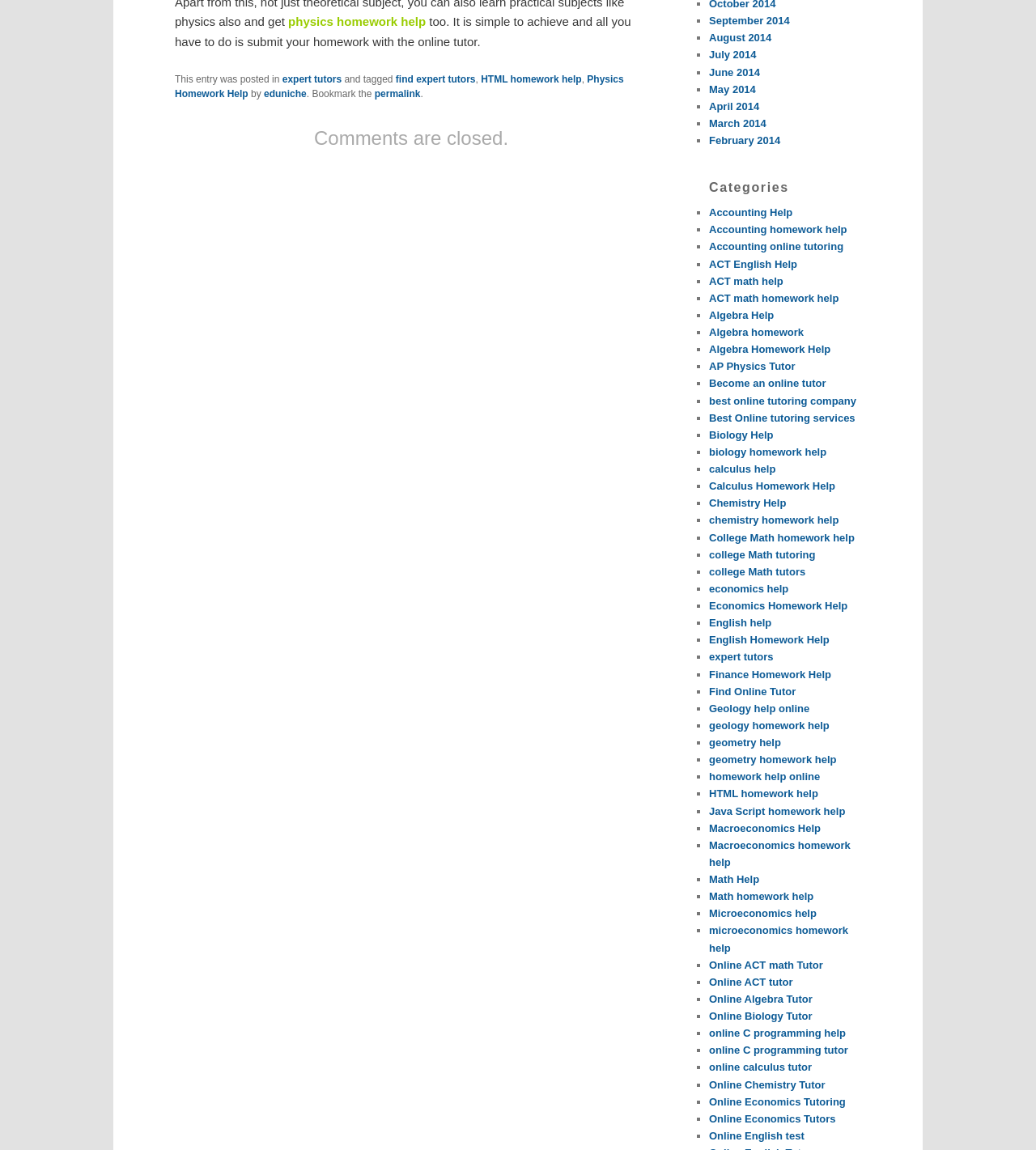Please identify the bounding box coordinates of the area I need to click to accomplish the following instruction: "click expert tutors".

[0.272, 0.064, 0.33, 0.074]